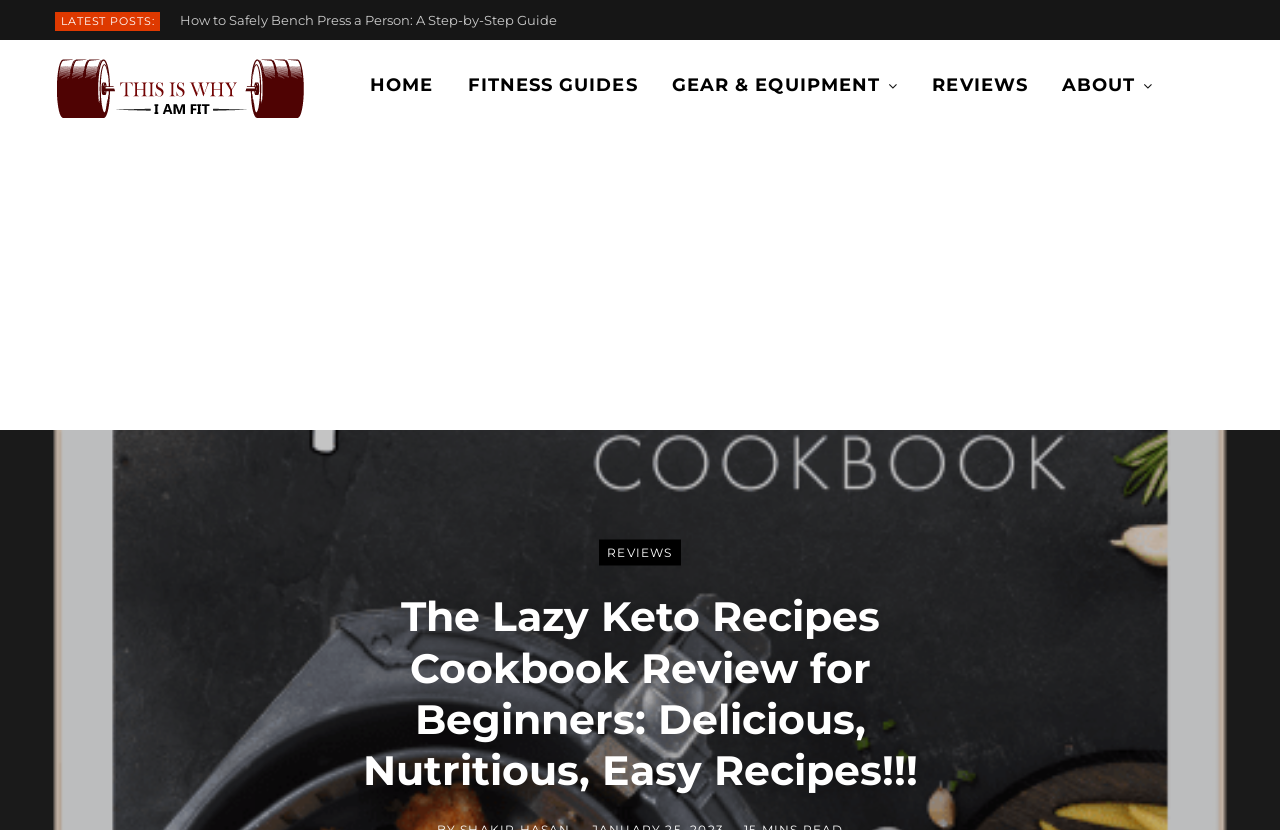Please answer the following question using a single word or phrase: 
How many times does the word 'REVIEWS' appear?

2